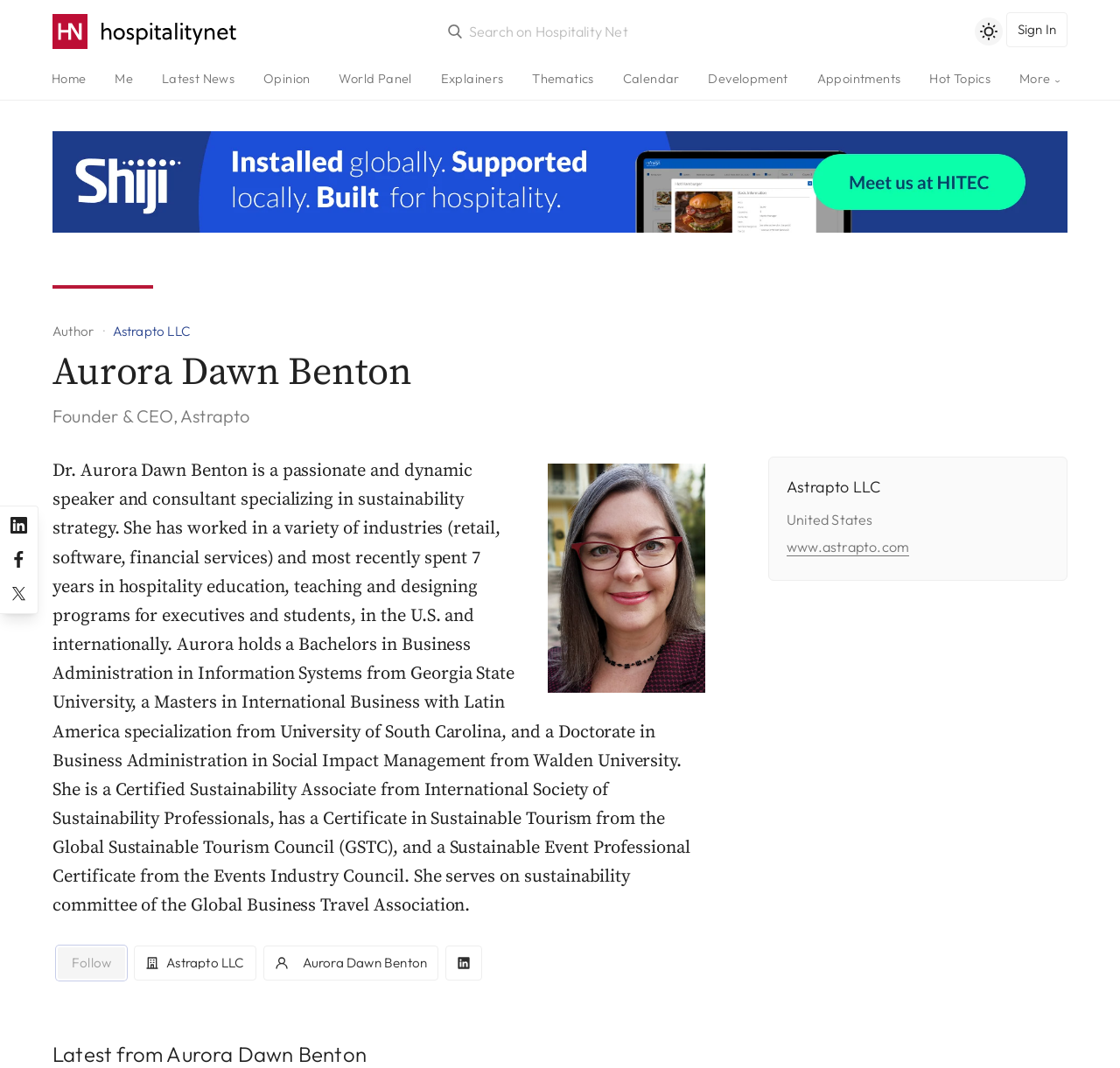Please determine the heading text of this webpage.

Aurora Dawn Benton